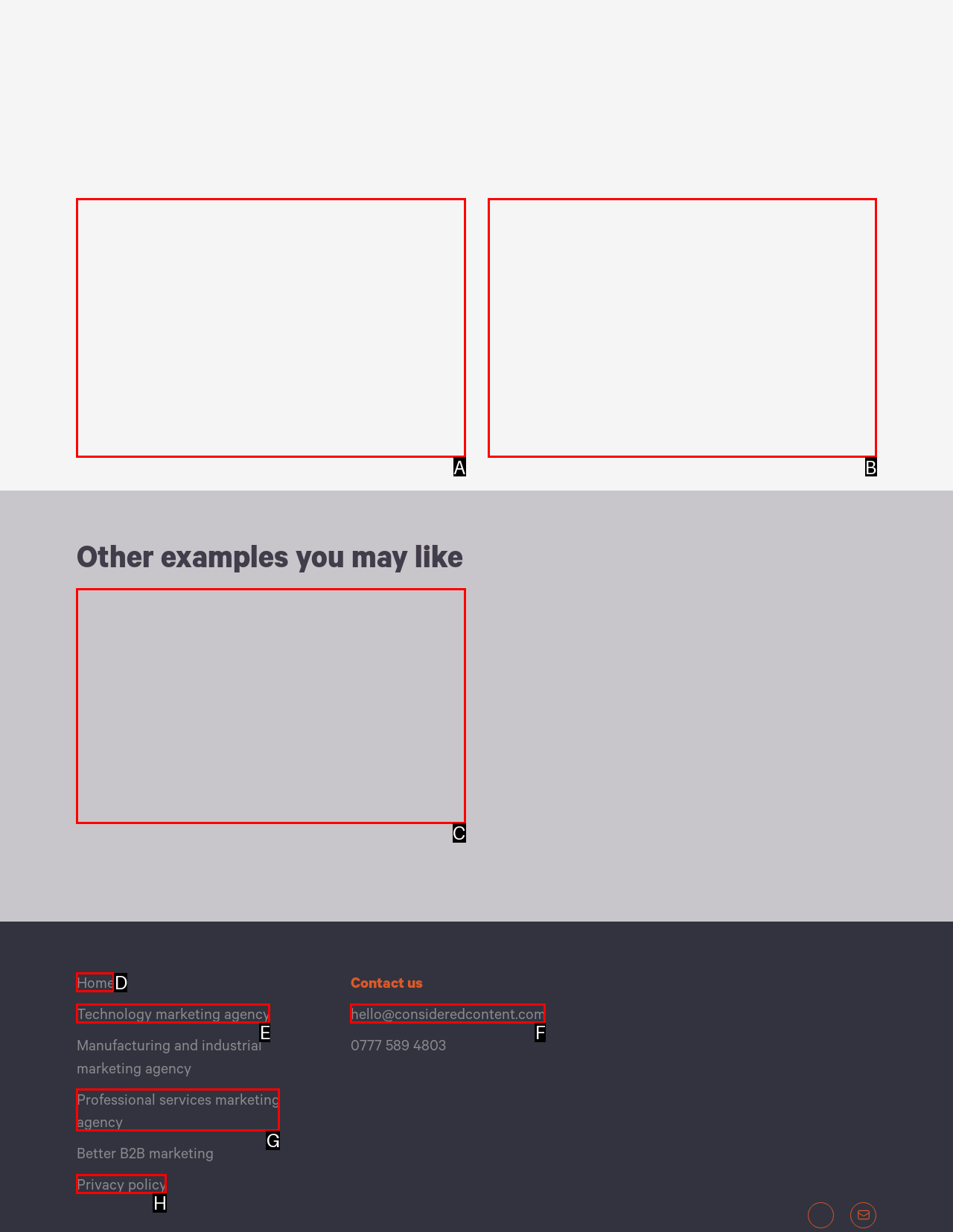Tell me which one HTML element best matches the description: hello@healinggriefwithiadc.com
Answer with the option's letter from the given choices directly.

None